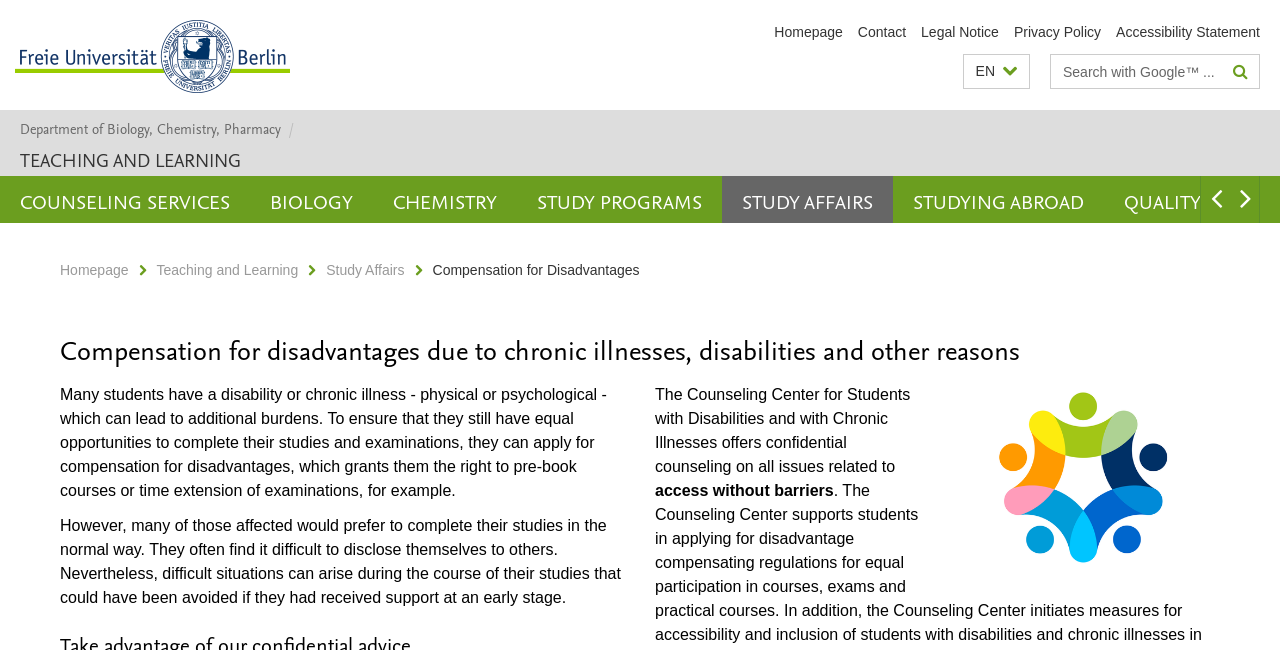What is the language of the webpage?
Look at the image and respond with a one-word or short phrase answer.

German and English